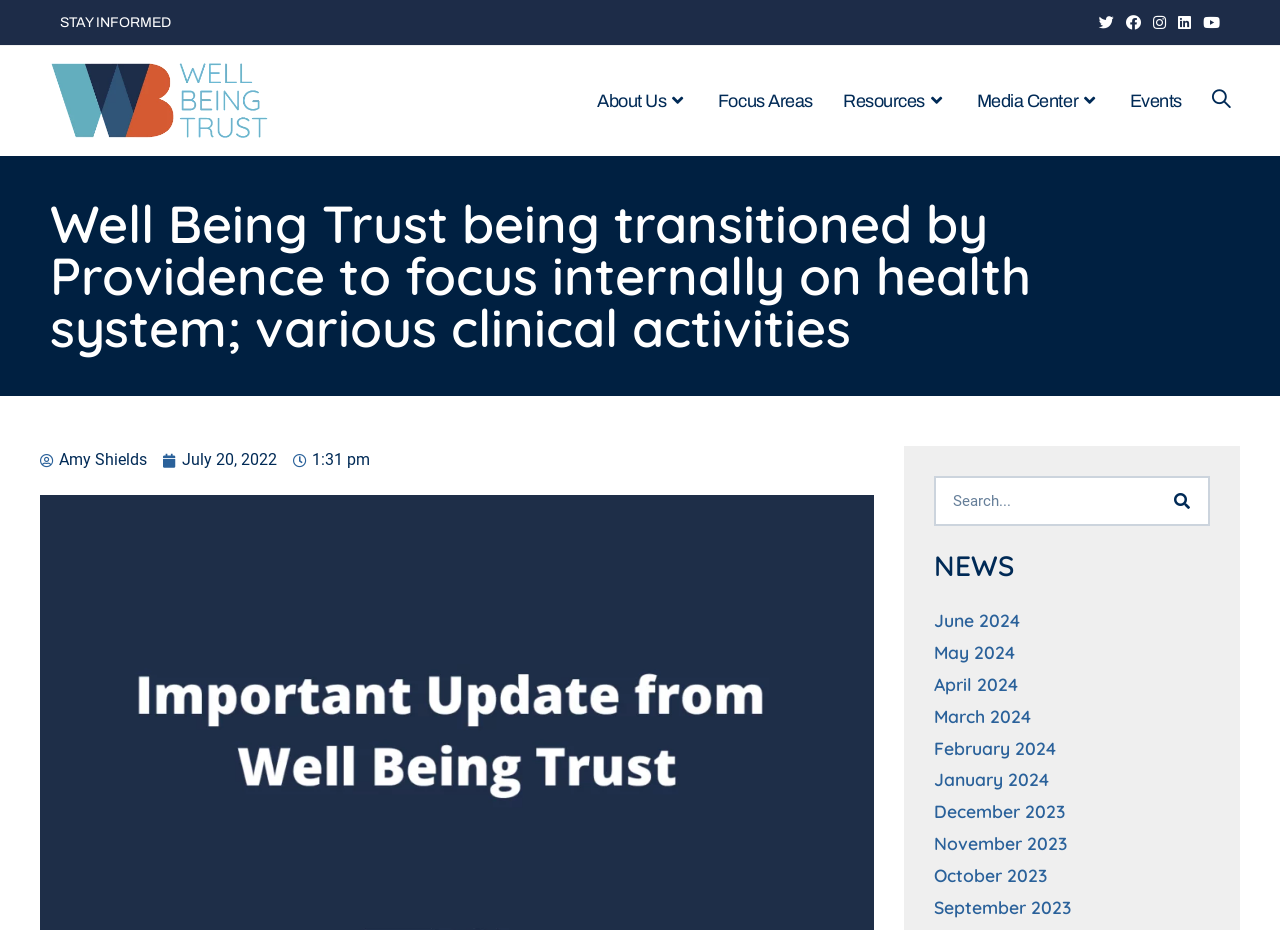Identify the bounding box coordinates of the clickable region necessary to fulfill the following instruction: "Click on STAY INFORMED". The bounding box coordinates should be four float numbers between 0 and 1, i.e., [left, top, right, bottom].

[0.047, 0.016, 0.134, 0.032]